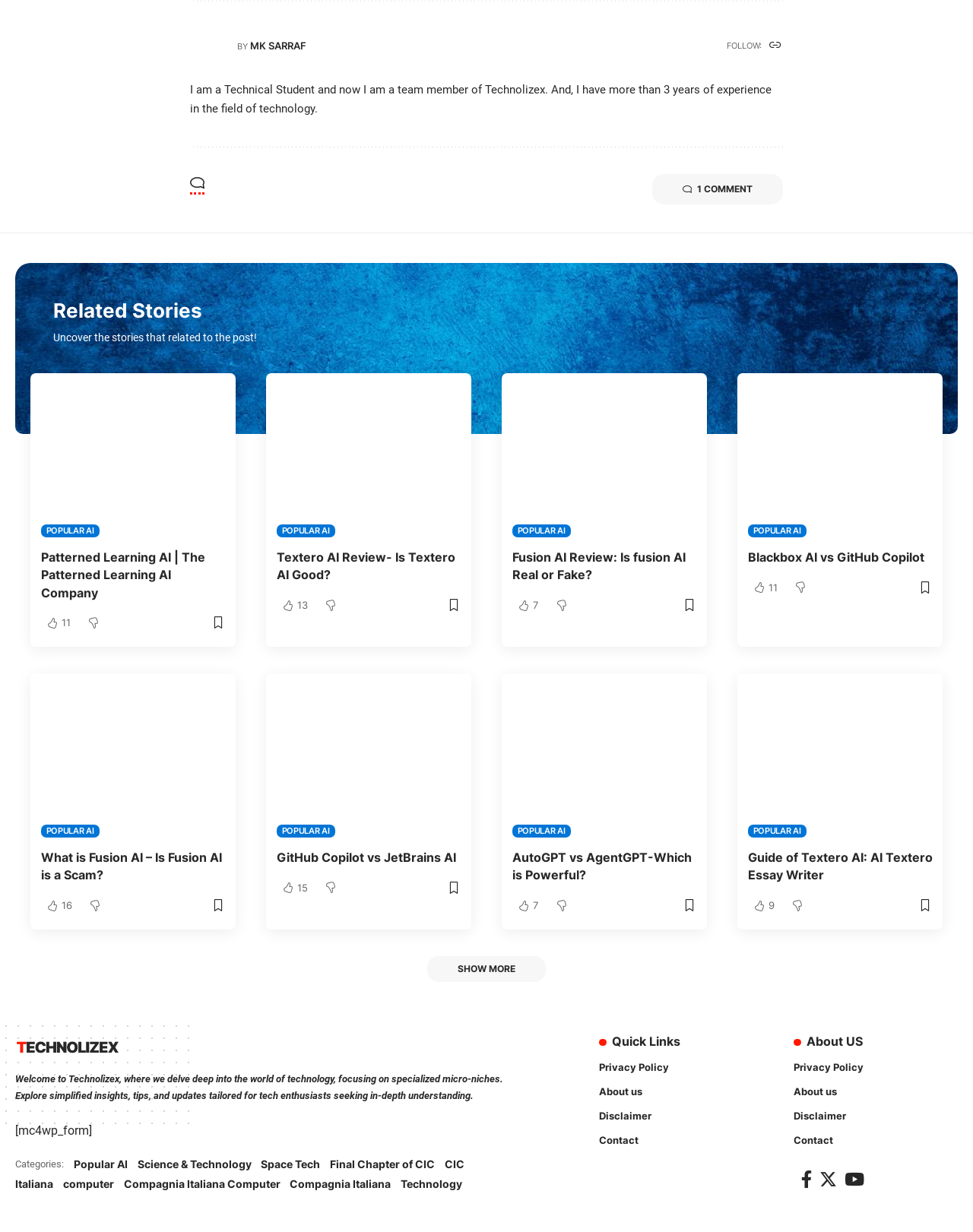Using the description "Final Chapter of CIC", predict the bounding box of the relevant HTML element.

[0.339, 0.938, 0.447, 0.951]